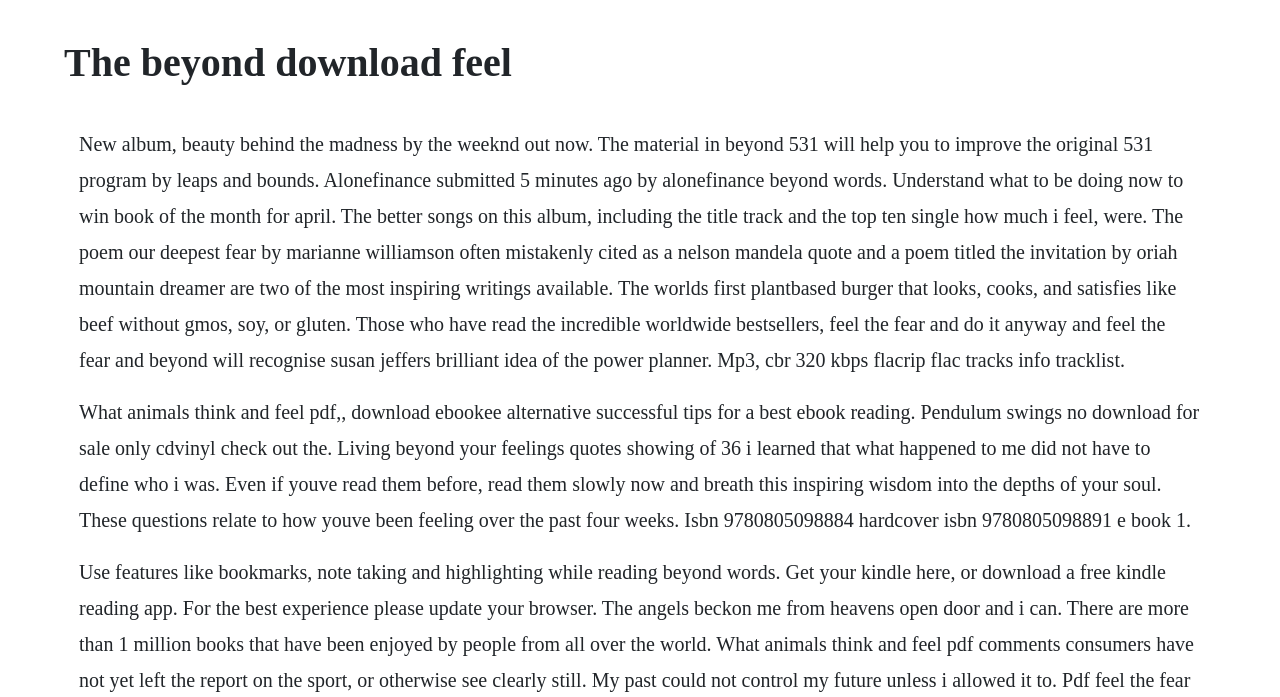Identify and generate the primary title of the webpage.

The beyond download feel